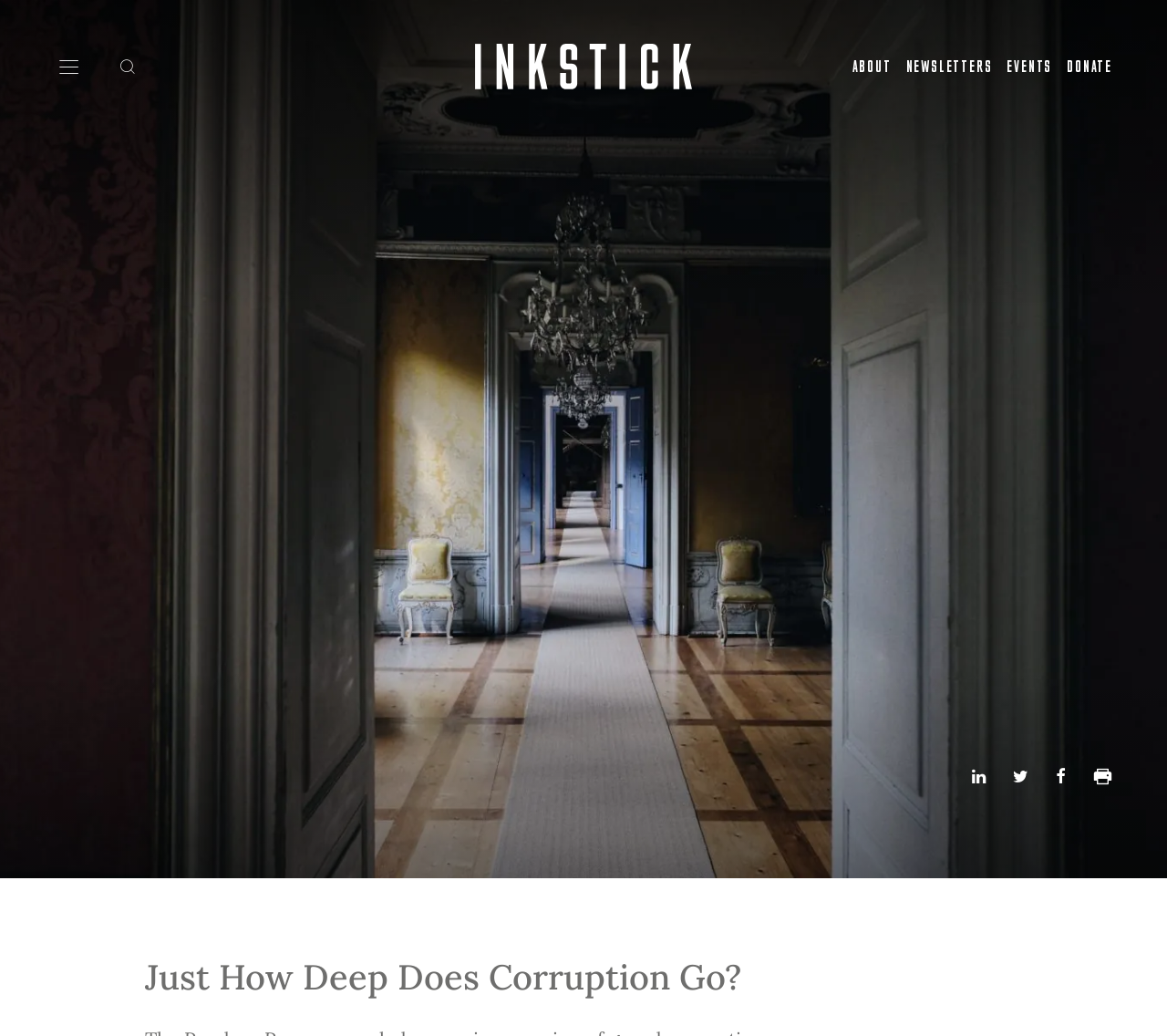Generate a thorough caption that explains the contents of the webpage.

The webpage is about the Pandora Papers, a recent leak of financial documents exposing corruption. At the top of the page, there is a header section with several links, including "Open menu", "Search", "Inkstick" (accompanied by an image of the Inkstick logo), "ABOUT", "NEWSLETTERS", "EVENTS", and "DONATE". These links are positioned horizontally across the top of the page, with "Open menu" and "Search" on the left, and the others on the right.

Below the header section, there is a large image that takes up most of the page, with a caption "Pandora Papers, corruption, journalism". This image is likely a visual representation of the Pandora Papers scandal.

In the bottom right corner of the page, there are four social media links, represented by icons, which are positioned vertically.

The main content of the page is a heading that reads "Just How Deep Does Corruption Go?", which is located near the bottom of the page. This heading is likely the title of an article or investigation into the Pandora Papers.